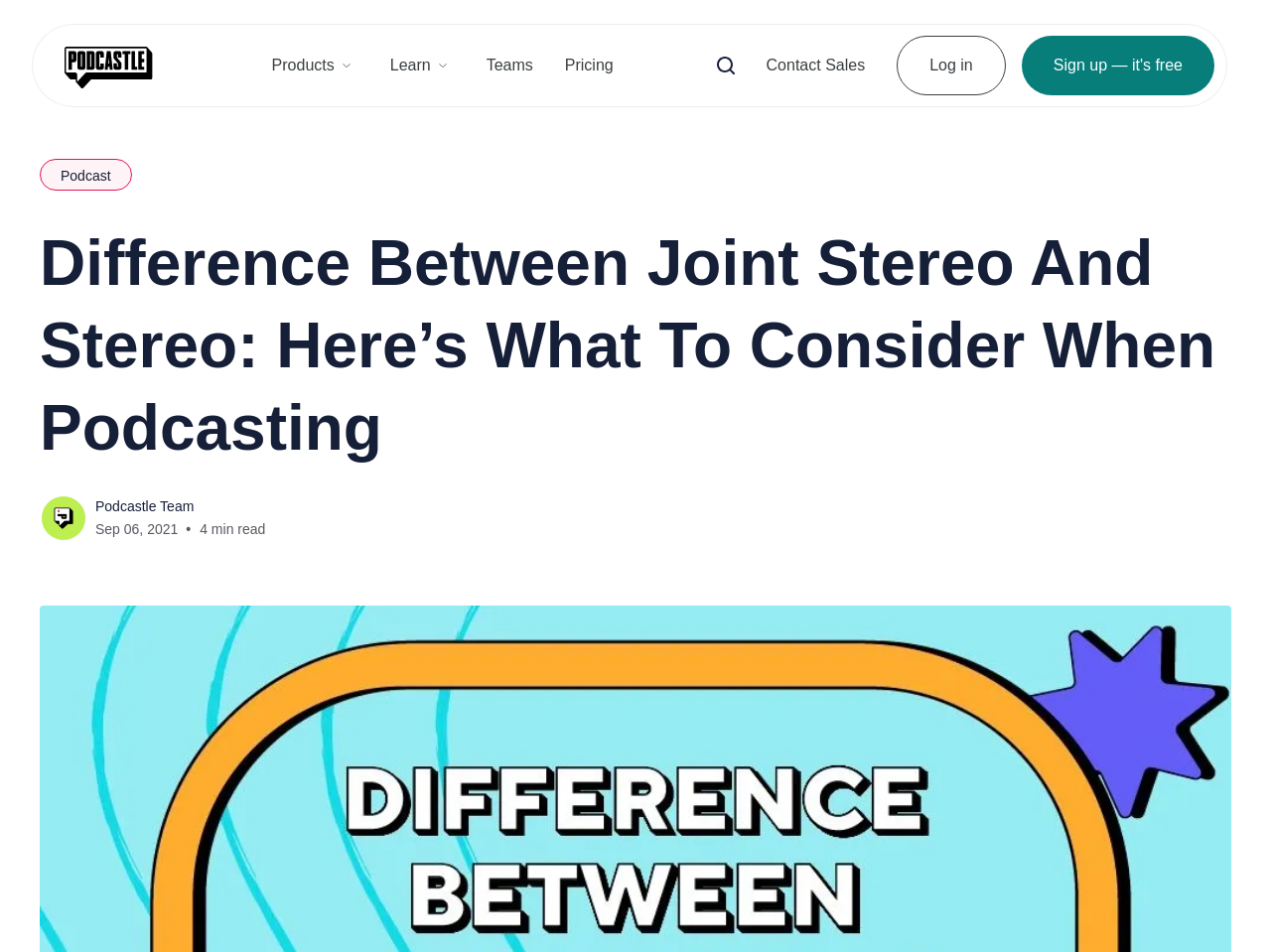What is the topic of the article?
Please provide a comprehensive answer based on the contents of the image.

The topic of the article is about the difference between joint stereo and stereo, which is indicated by the heading 'Difference Between Joint Stereo And Stereo: Here’s What To Consider When Podcasting'.